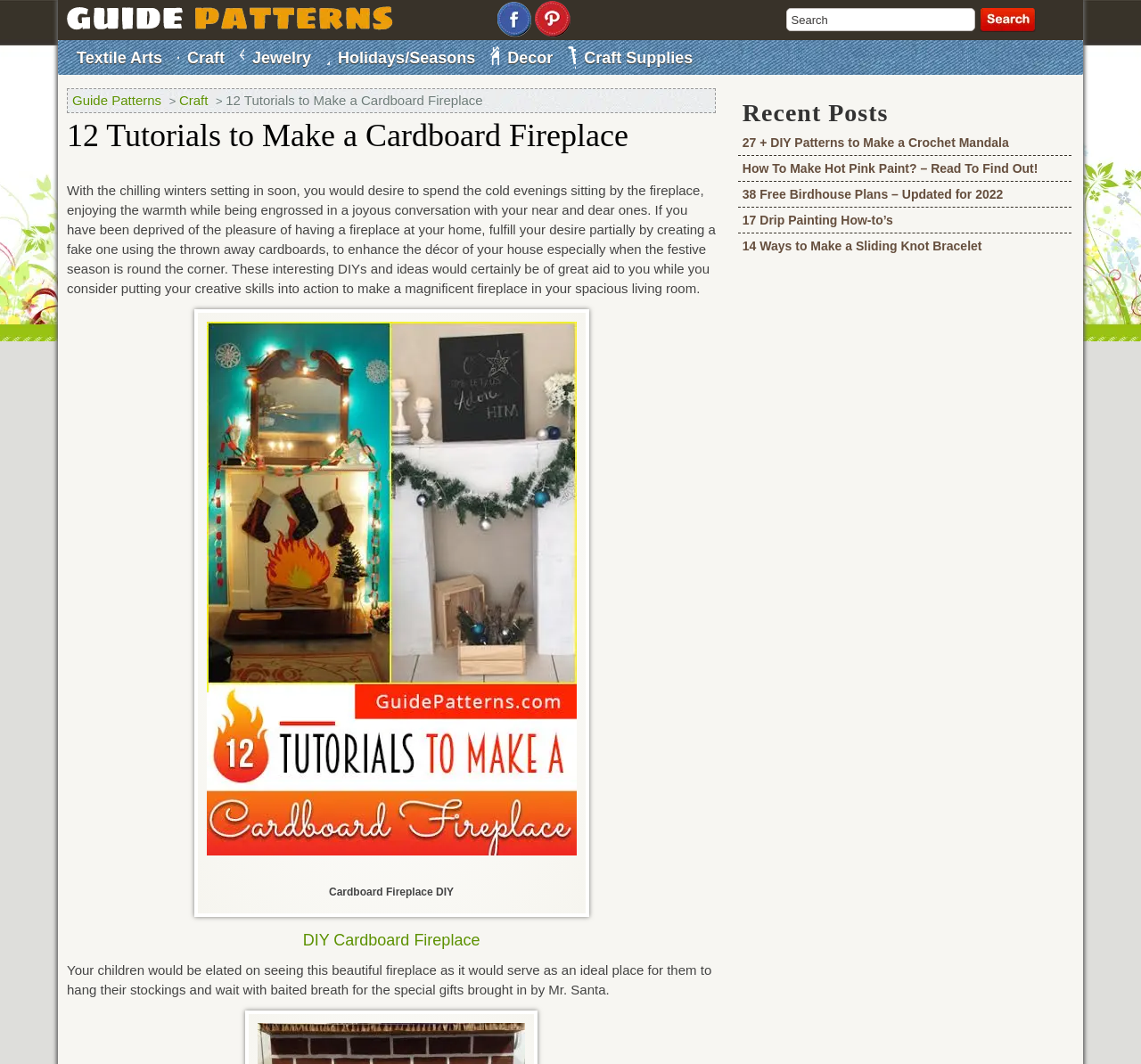Generate the text of the webpage's primary heading.

12 Tutorials to Make a Cardboard Fireplace